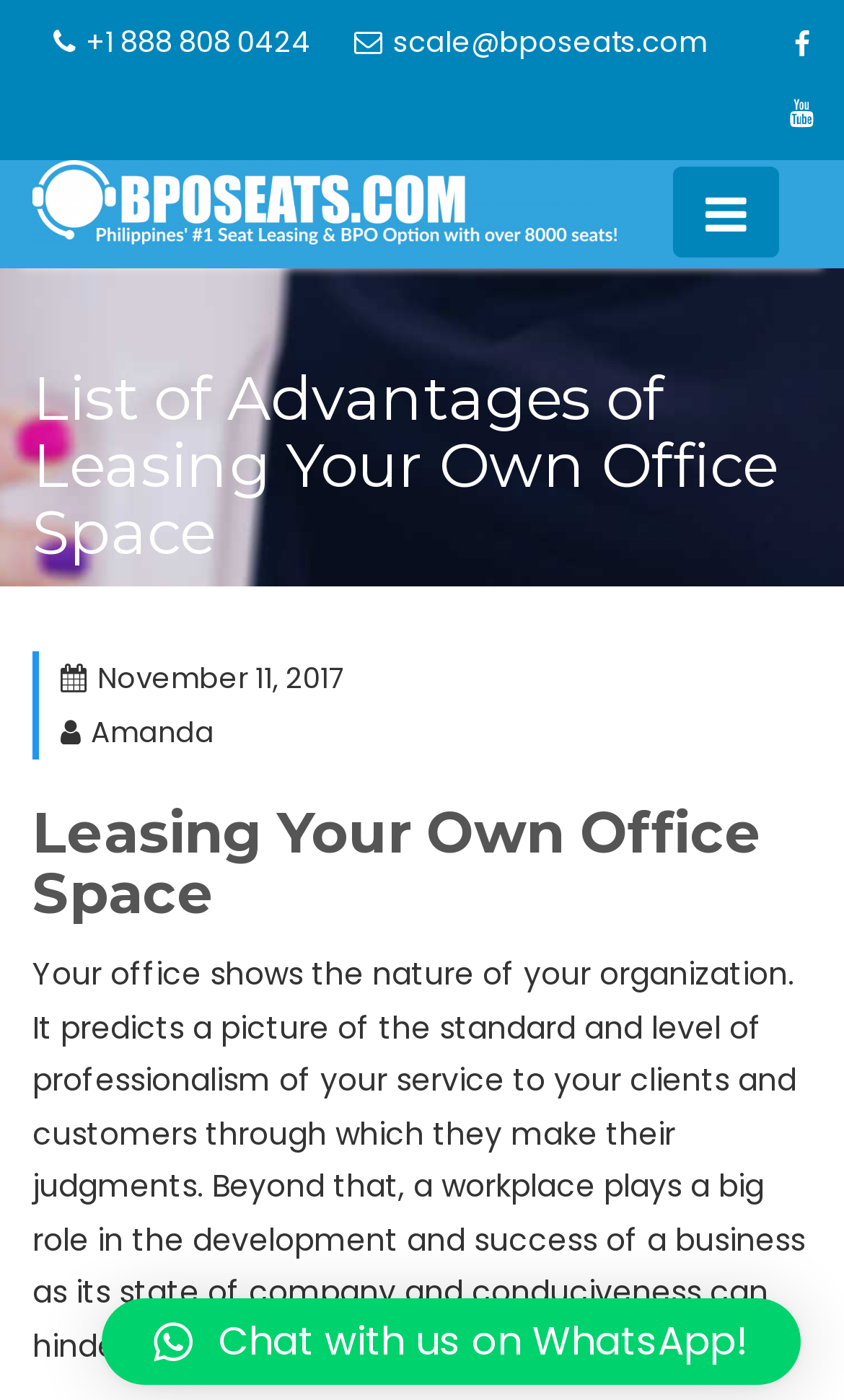When was the article on the webpage published?
Please use the image to provide an in-depth answer to the question.

The publication date can be found inside a link element with a font awesome icon '' and a time element, which indicates the date of publication.